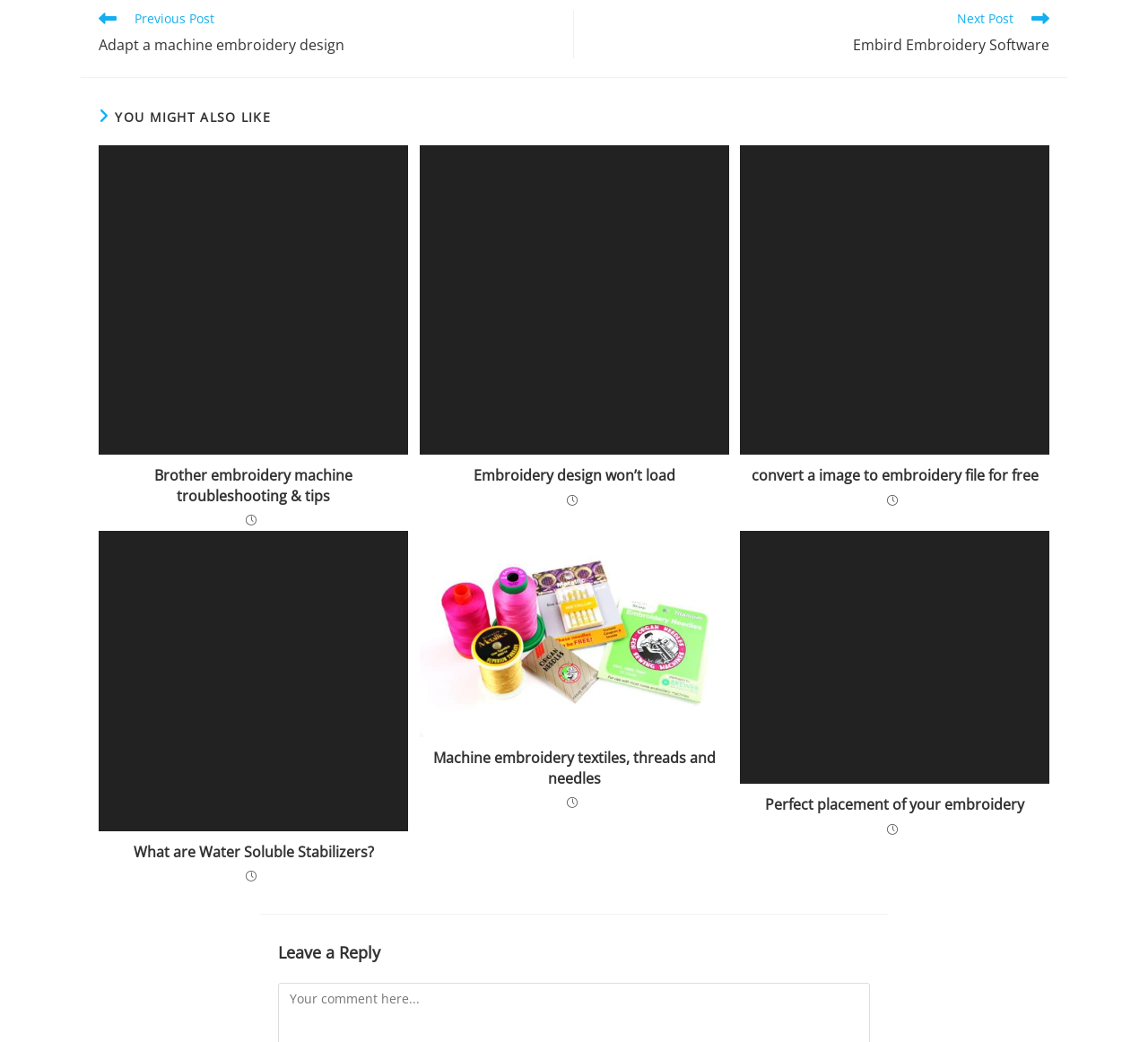Provide the bounding box coordinates, formatted as (top-left x, top-left y, bottom-right x, bottom-right y), with all values being floating point numbers between 0 and 1. Identify the bounding box of the UI element that matches the description: What are Water Soluble Stabilizers?

[0.095, 0.808, 0.346, 0.827]